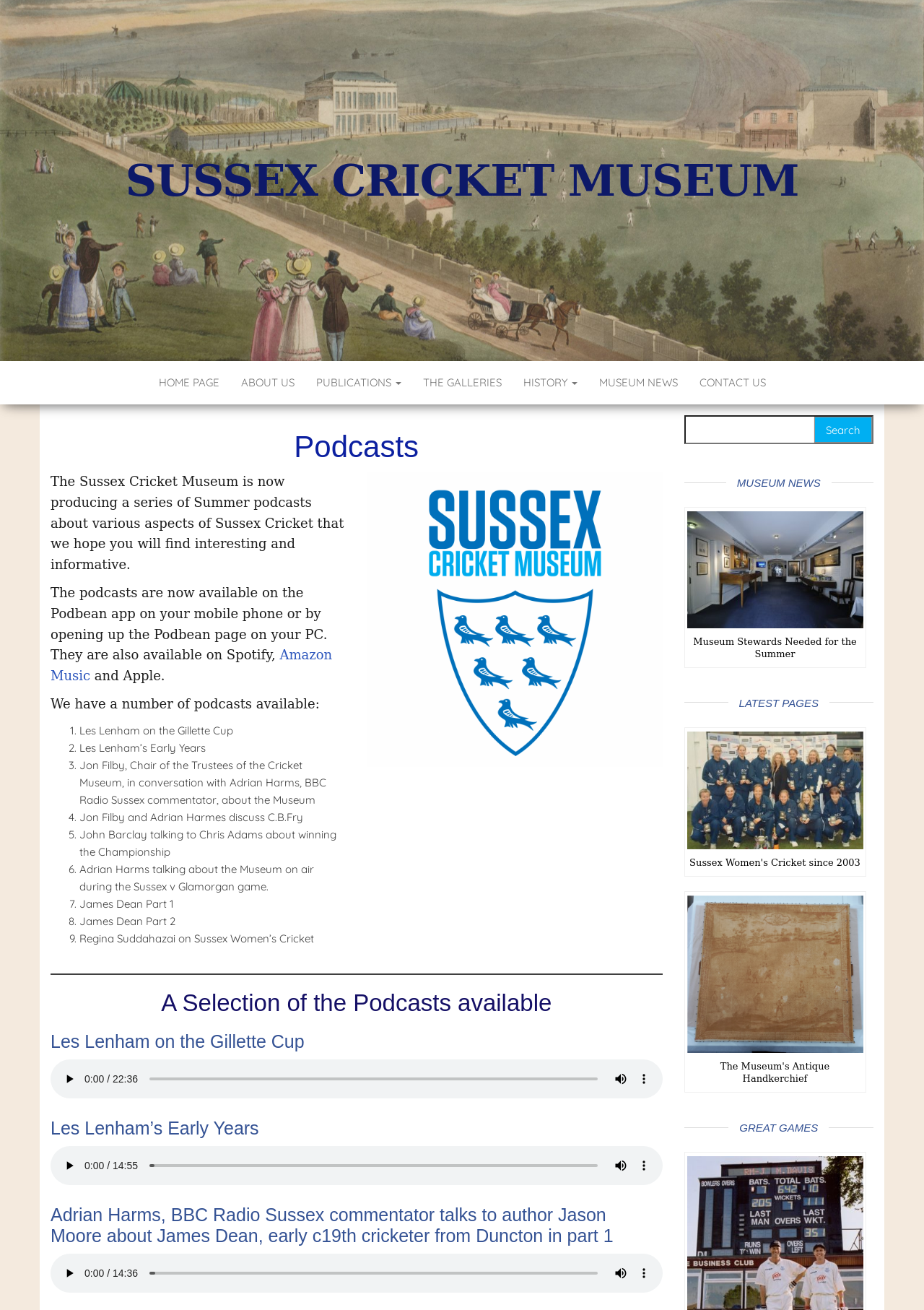Present a detailed account of what is displayed on the webpage.

The webpage is about podcasts from the Sussex Cricket Museum. At the top, there is a navigation menu with links to different sections of the website, including the home page, about us, publications, galleries, history, museum news, and contact us.

Below the navigation menu, there is a header that reads "Podcasts" and a brief introduction to the podcasts, explaining that they are available on the Podbean app, Spotify, Amazon Music, and Apple.

The main content of the page is a list of available podcasts, each with a brief description and an audio player. The podcasts are numbered from 1 to 9, and they cover various topics related to Sussex cricket, including interviews with cricket personalities and discussions about the history of the sport.

To the right of the podcast list, there is a search bar where users can search for specific topics or keywords. Below the search bar, there is a section titled "MUSEUM NEWS" with a link to a news article and an image.

Further down the page, there is a section titled "LATEST PAGES" with links to additional pages on the website. Finally, there is a section titled "GREAT GAMES" with another link to a related page.

Throughout the page, there are several audio players and buttons to control the playback of the podcasts. The overall layout is clean and easy to navigate, with clear headings and concise text.